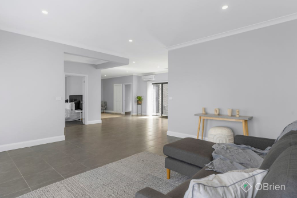Describe the image thoroughly.

The image showcases a modern, spacious interior of a fully furnished three-bedroom house, highlighting a well-lit living area. The open floor plan is accentuated by large windows allowing natural light to flow in, creating a warm and inviting atmosphere. On the left, a comfortable gray sofa is positioned with a textured throw and decorative pillows, providing a cozy seating option. A minimalist wooden console table against the wall displays a few decorative items, adding to the home's aesthetic appeal. The sleek tiled flooring contributes to the contemporary feel, while the soft shades of gray on the walls enhance the overall serenity of the space. This inviting living area is part of a home that emphasizes comfort and style, perfect for relaxing or entertaining guests.